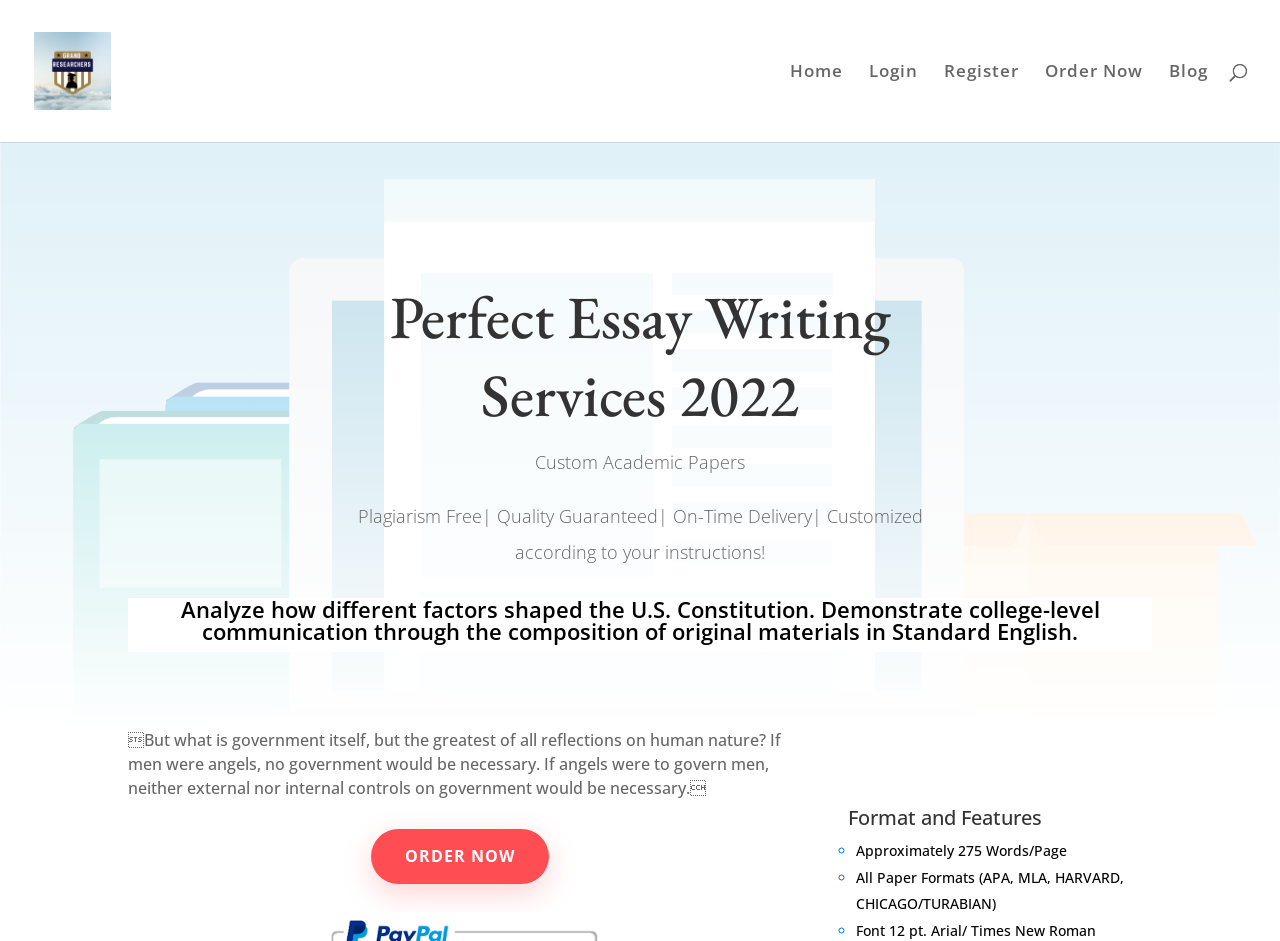Please determine the bounding box coordinates of the area that needs to be clicked to complete this task: 'Select the 'Approximately 275 Words/Page' option'. The coordinates must be four float numbers between 0 and 1, formatted as [left, top, right, bottom].

[0.669, 0.894, 0.834, 0.914]